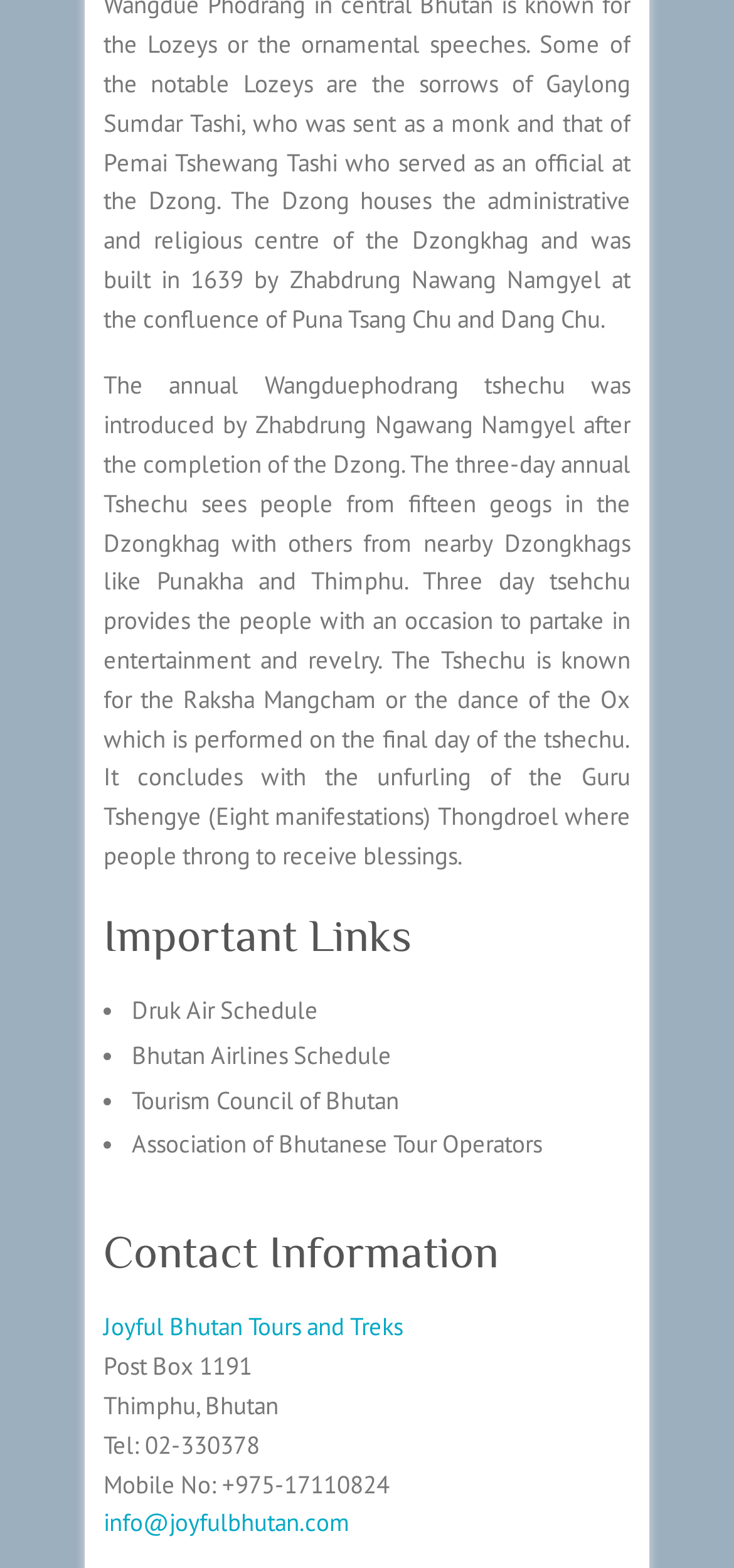Given the element description Tourism Council of Bhutan, identify the bounding box coordinates for the UI element on the webpage screenshot. The format should be (top-left x, top-left y, bottom-right x, bottom-right y), with values between 0 and 1.

[0.179, 0.691, 0.544, 0.712]